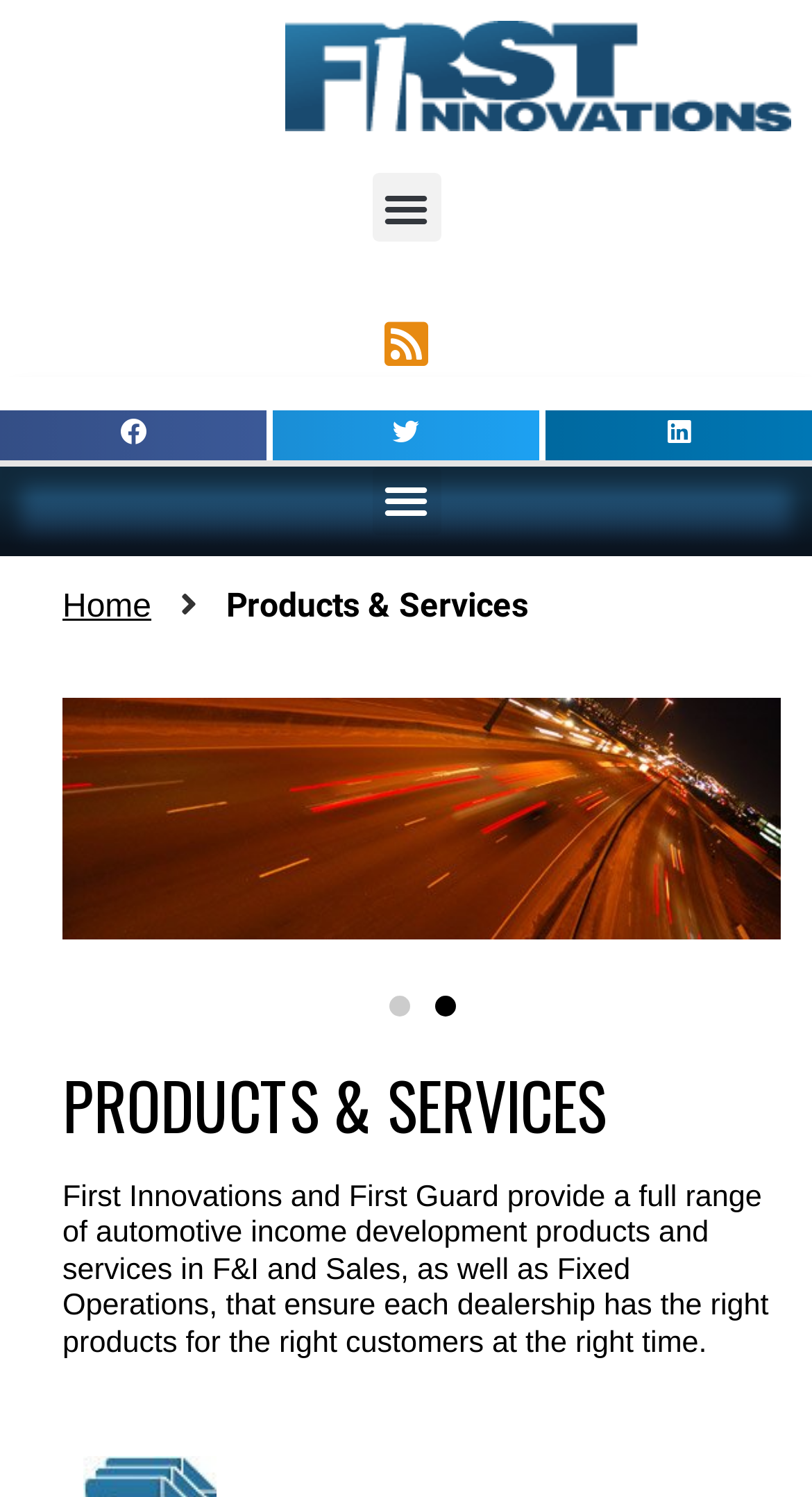Determine the bounding box coordinates of the region I should click to achieve the following instruction: "Click the Go to slide 1 button". Ensure the bounding box coordinates are four float numbers between 0 and 1, i.e., [left, top, right, bottom].

[0.478, 0.665, 0.504, 0.679]